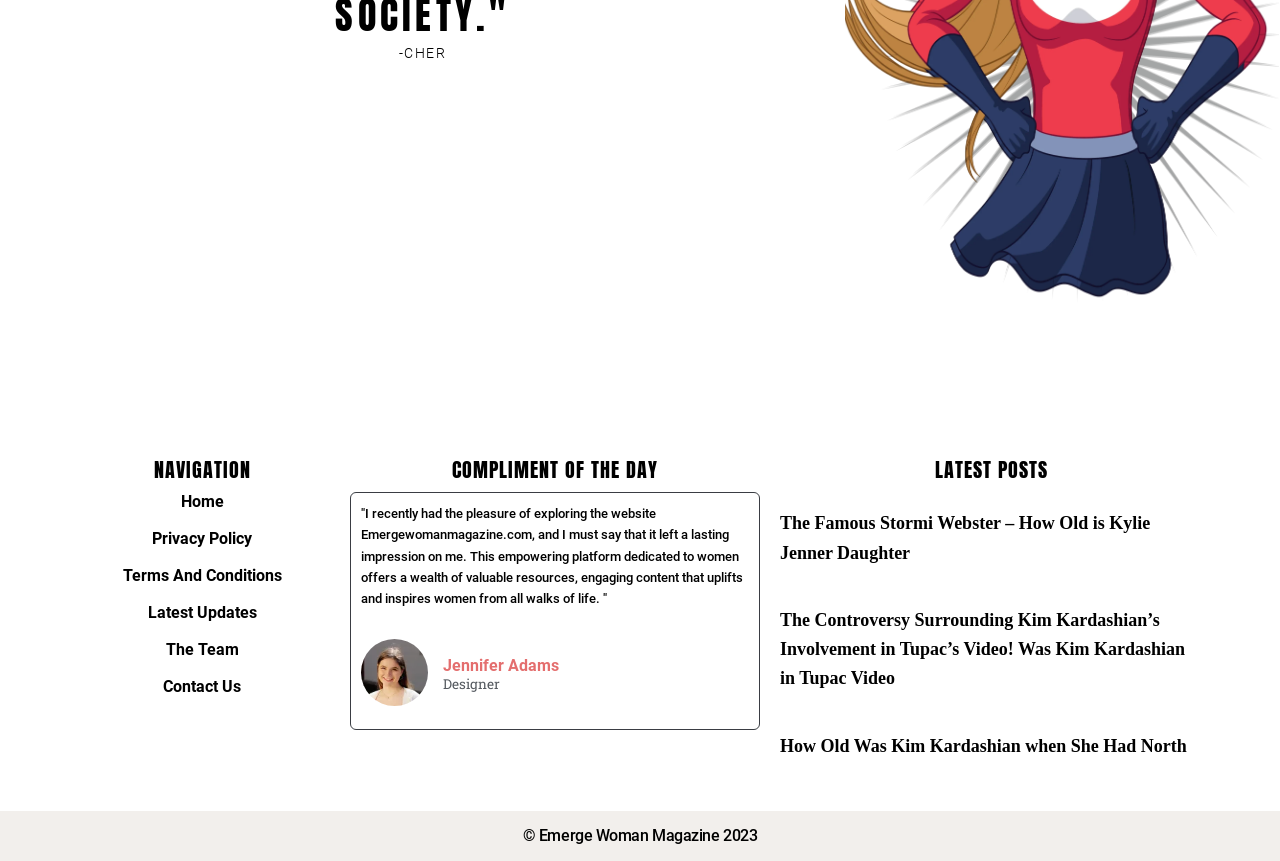What is the topic of the latest post?
Answer with a single word or phrase, using the screenshot for reference.

Kim Kardashian and Kylie Jenner